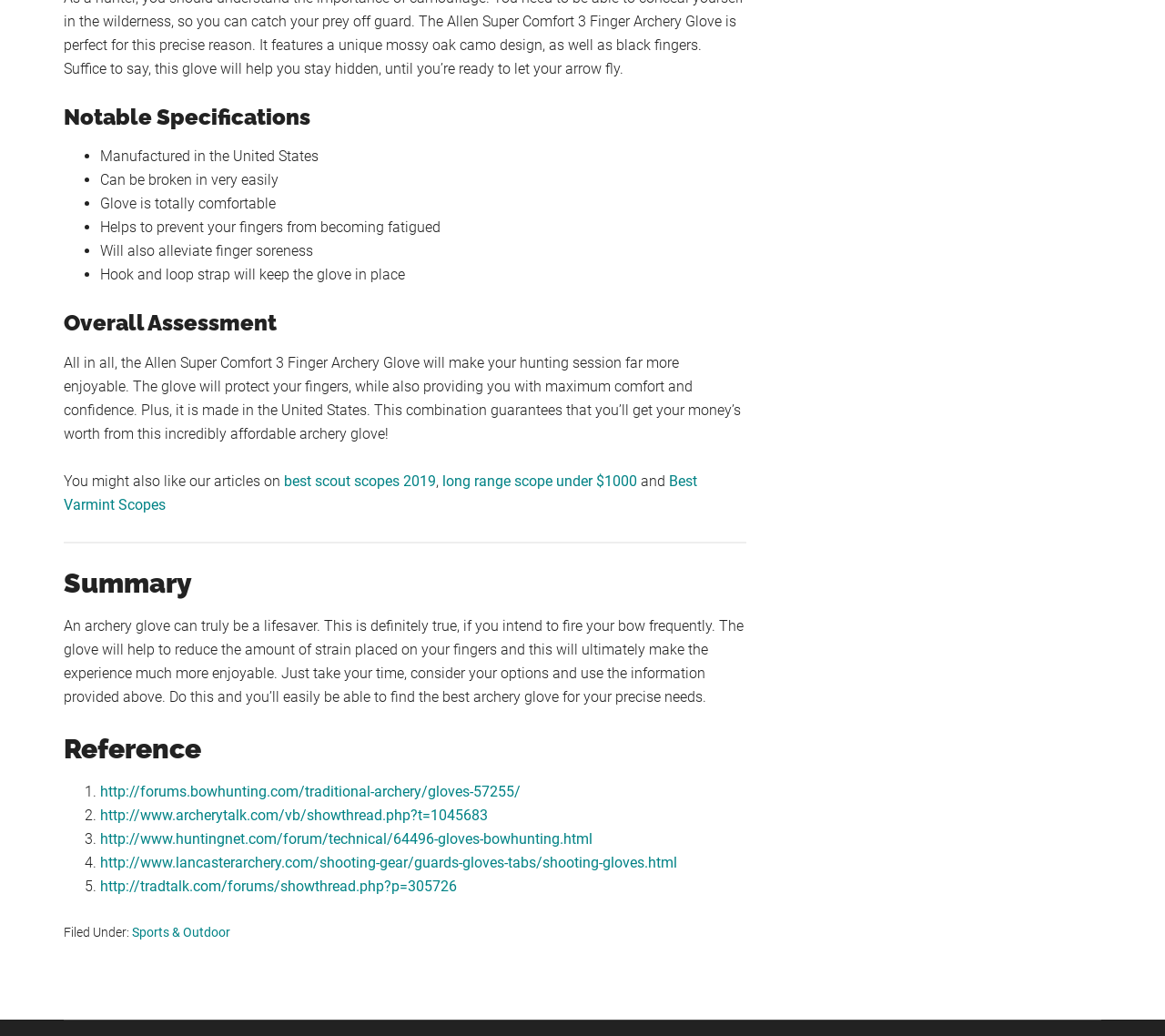Locate the bounding box coordinates of the region to be clicked to comply with the following instruction: "Click on the link to read about best scout scopes 2019". The coordinates must be four float numbers between 0 and 1, in the form [left, top, right, bottom].

[0.244, 0.456, 0.374, 0.473]